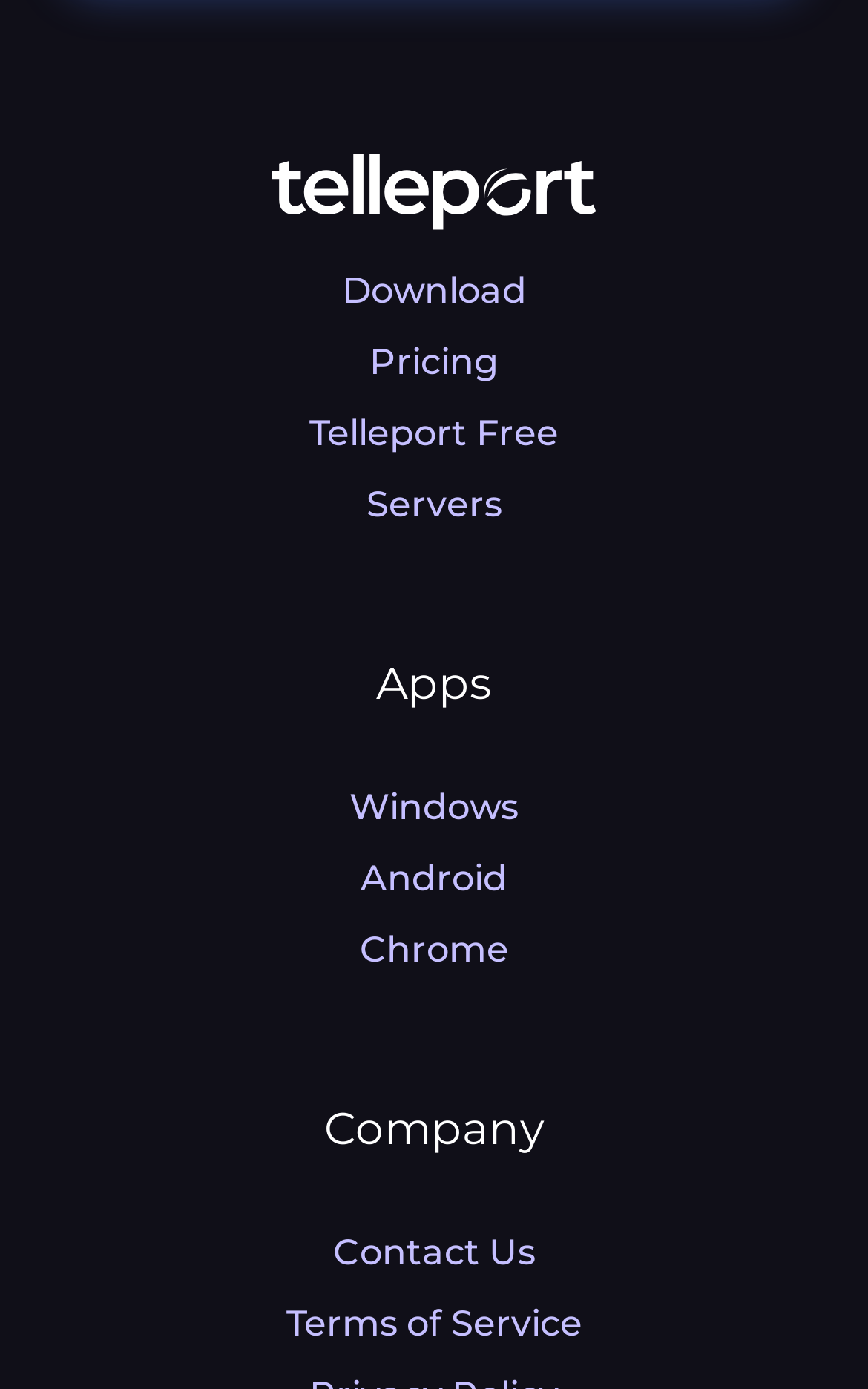What is the first link on the webpage?
Using the image, give a concise answer in the form of a single word or short phrase.

Download